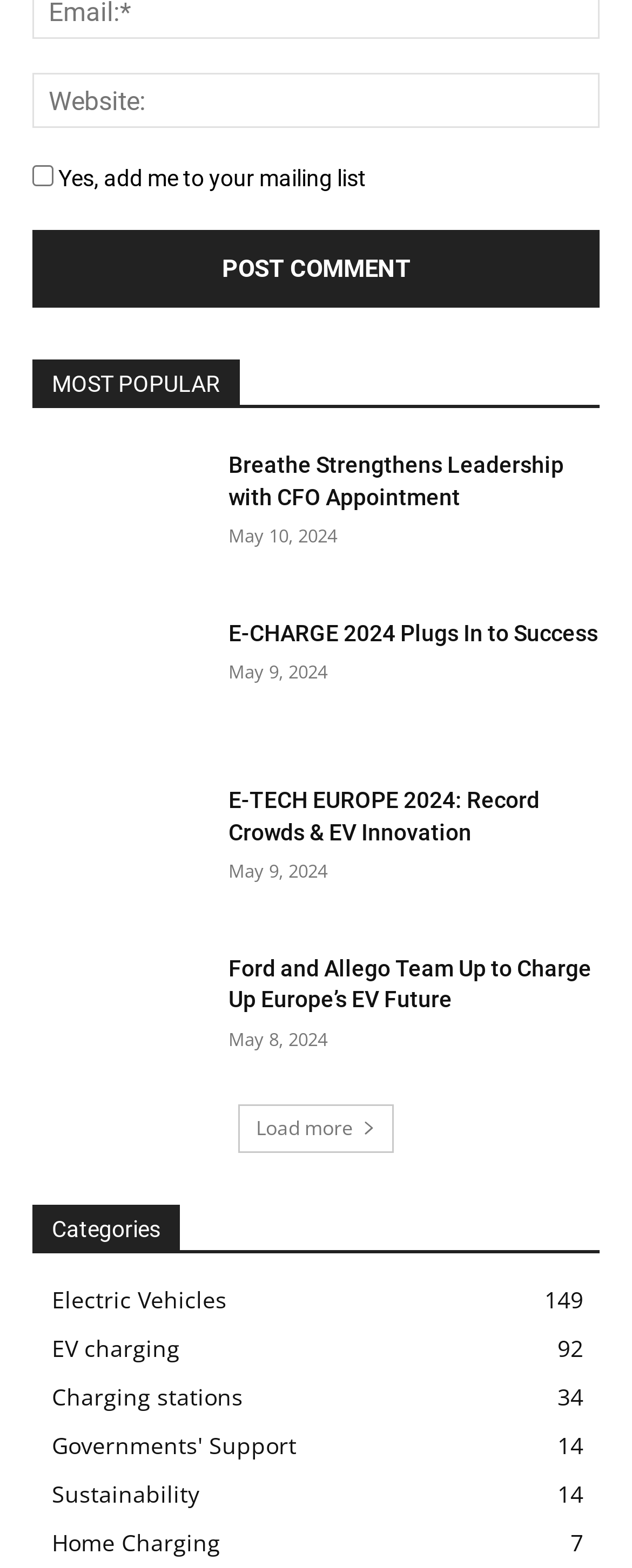Determine the bounding box coordinates for the clickable element required to fulfill the instruction: "Check the mailing list checkbox". Provide the coordinates as four float numbers between 0 and 1, i.e., [left, top, right, bottom].

[0.051, 0.105, 0.085, 0.119]